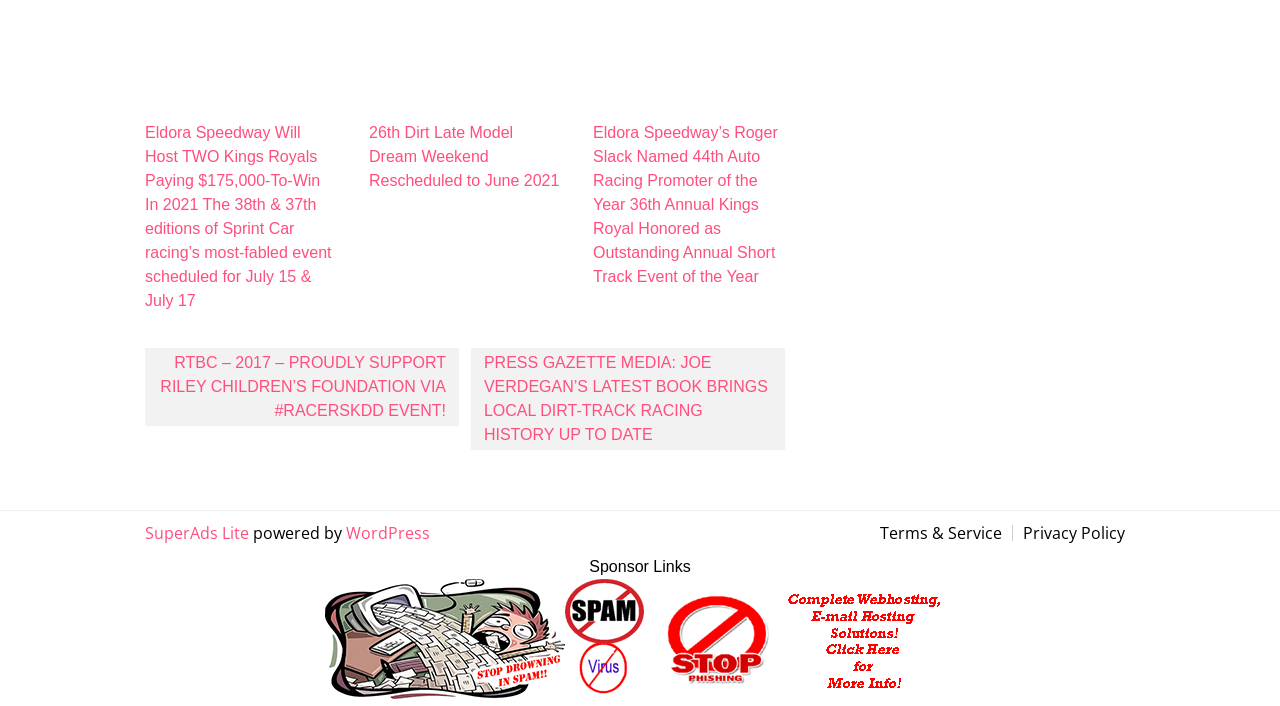Please find the bounding box coordinates of the element that needs to be clicked to perform the following instruction: "click the link to read about Eldora Speedway hosting TWO Kings Royals". The bounding box coordinates should be four float numbers between 0 and 1, represented as [left, top, right, bottom].

[0.113, 0.176, 0.259, 0.438]